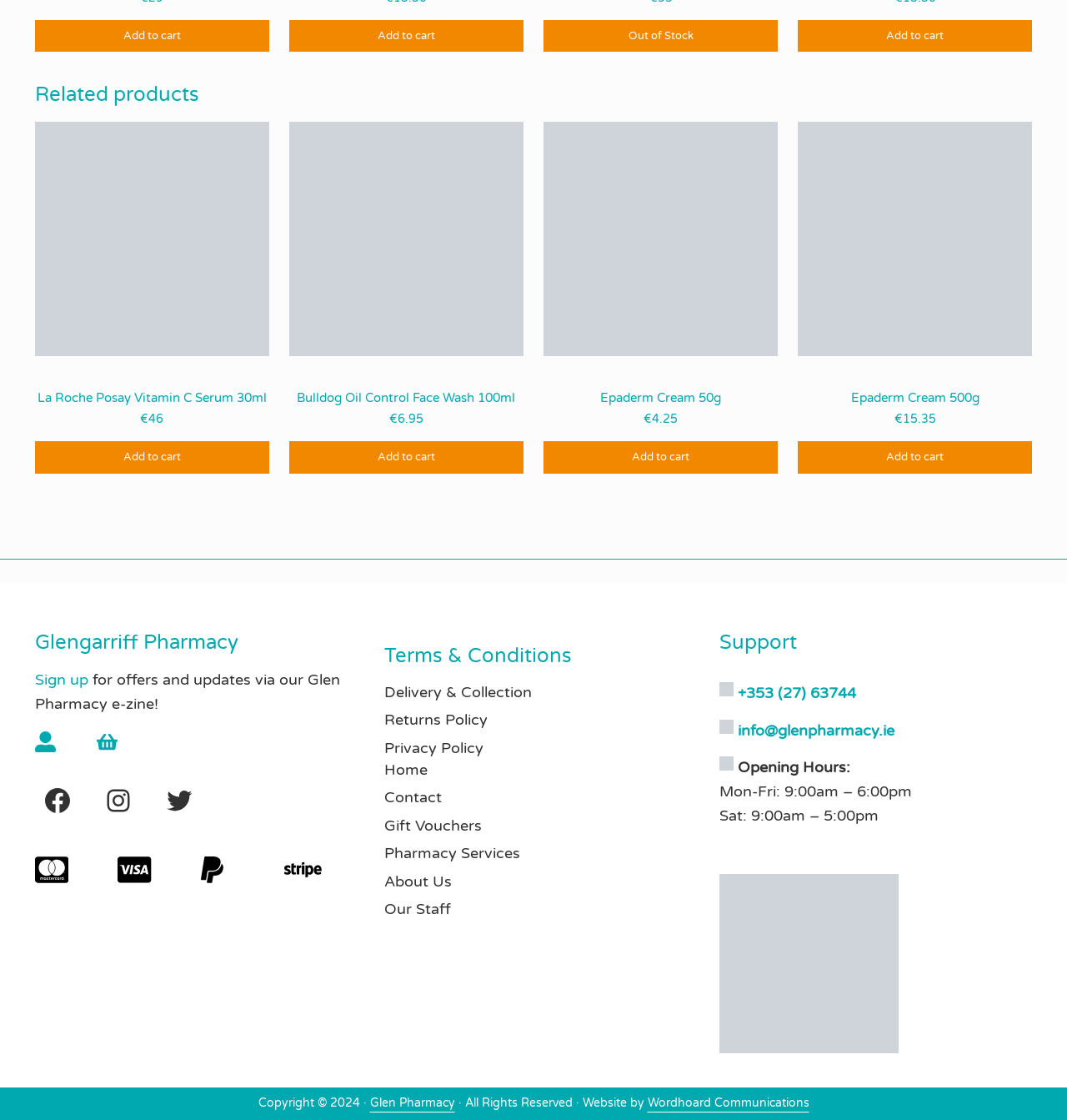Find the coordinates for the bounding box of the element with this description: "Contact Us".

None